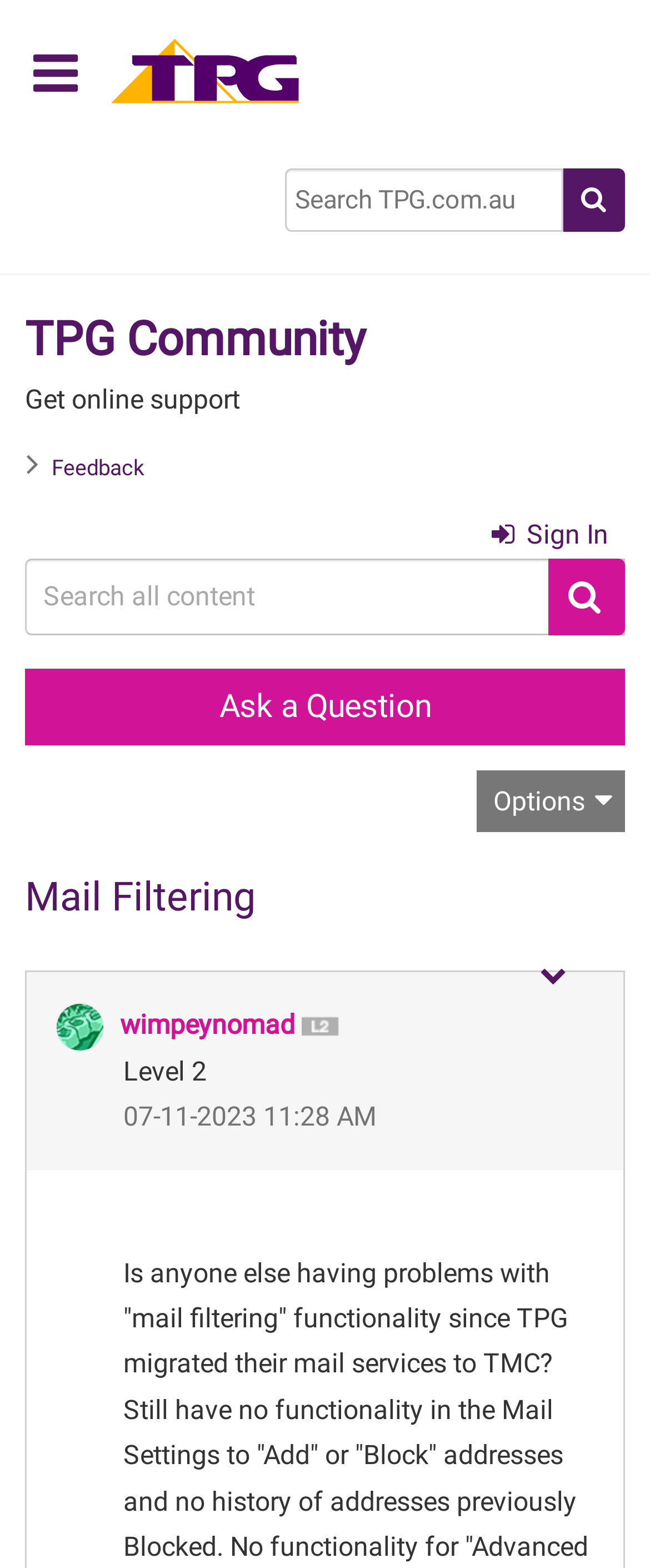Locate the UI element described by wimpeynomad in the provided webpage screenshot. Return the bounding box coordinates in the format (top-left x, top-left y, bottom-right x, bottom-right y), ensuring all values are between 0 and 1.

[0.185, 0.644, 0.454, 0.664]